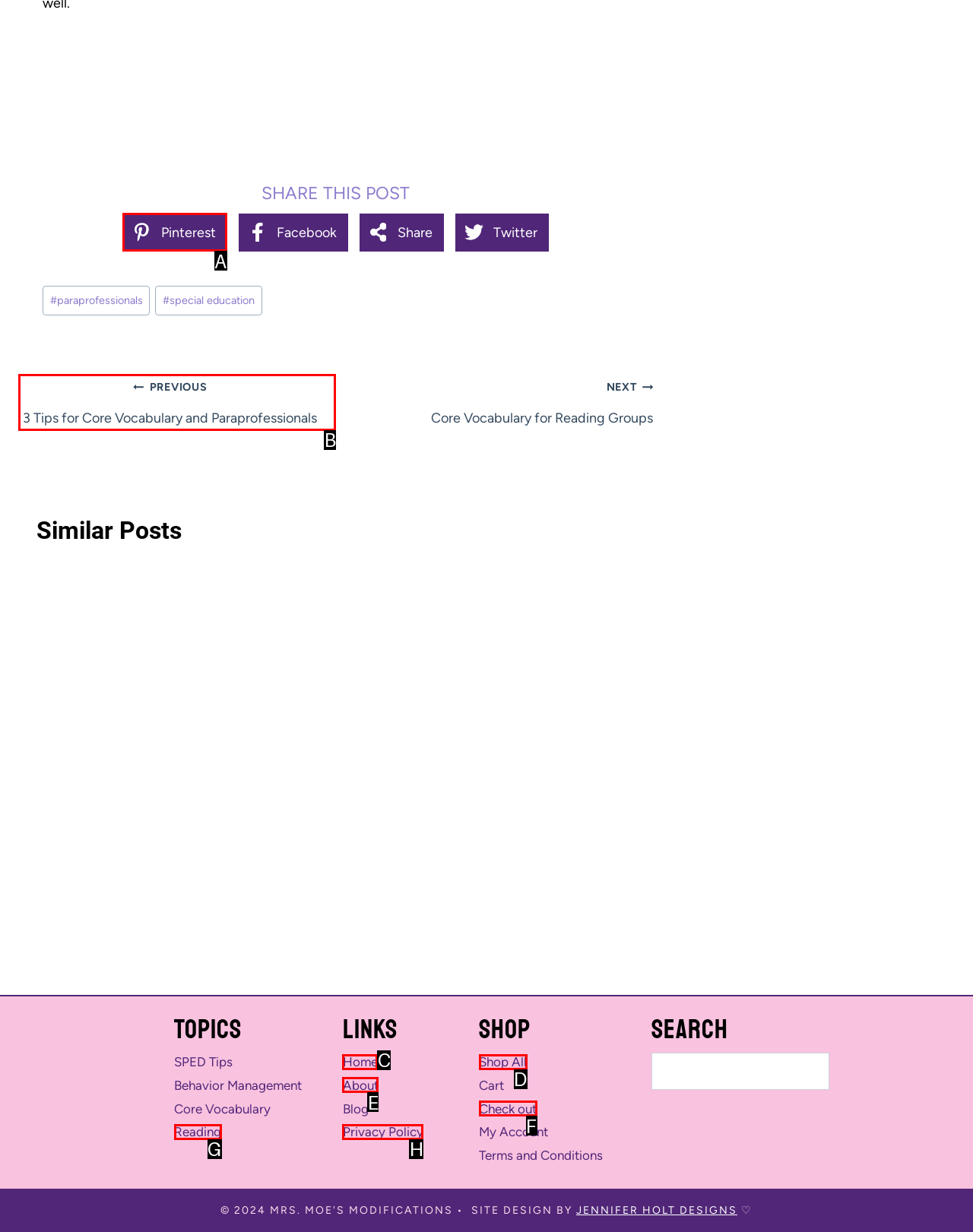Which UI element's letter should be clicked to achieve the task: Share this post on Pinterest
Provide the letter of the correct choice directly.

A